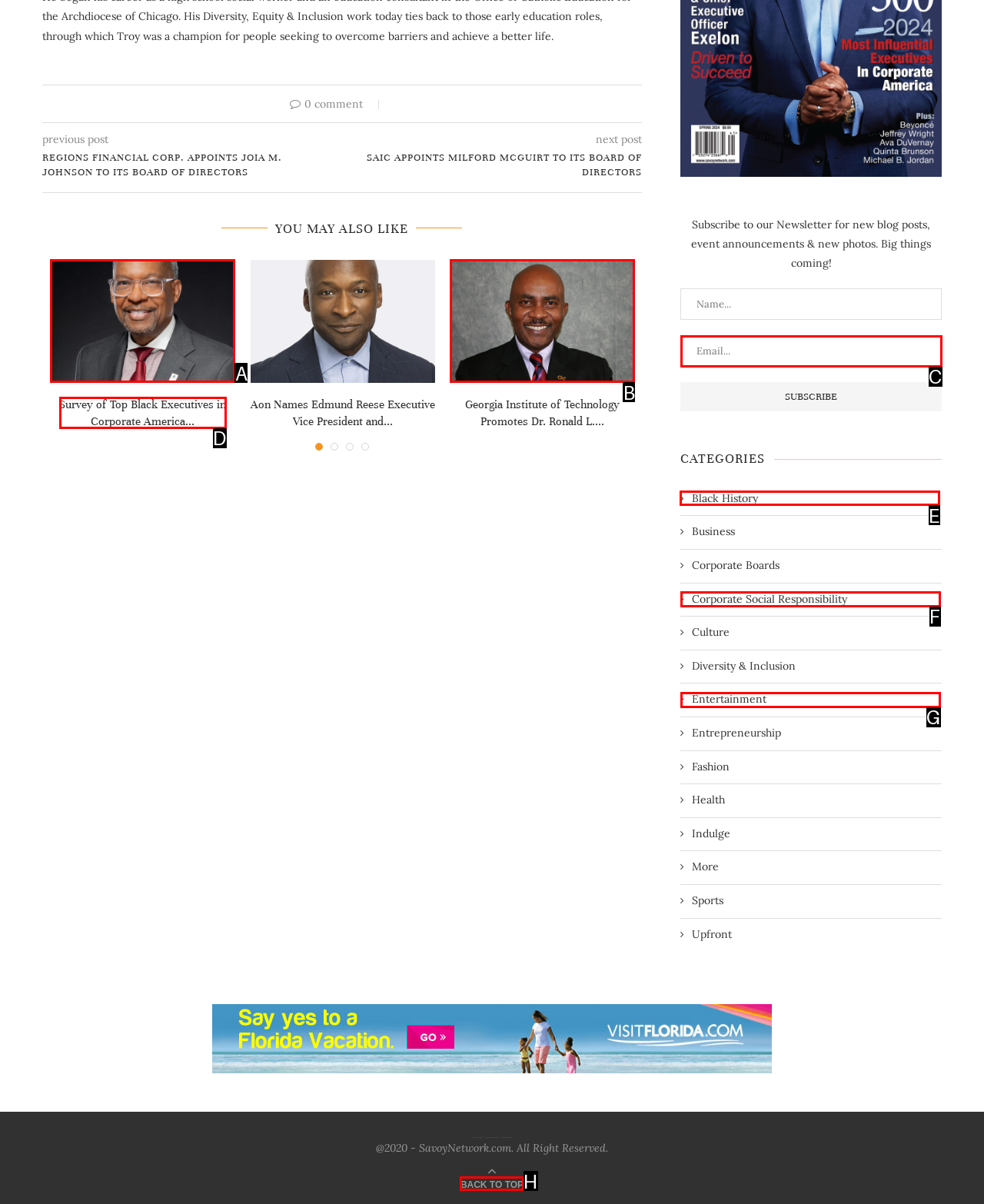Identify the letter of the UI element you should interact with to perform the task: Click on the 'Black History' category
Reply with the appropriate letter of the option.

E